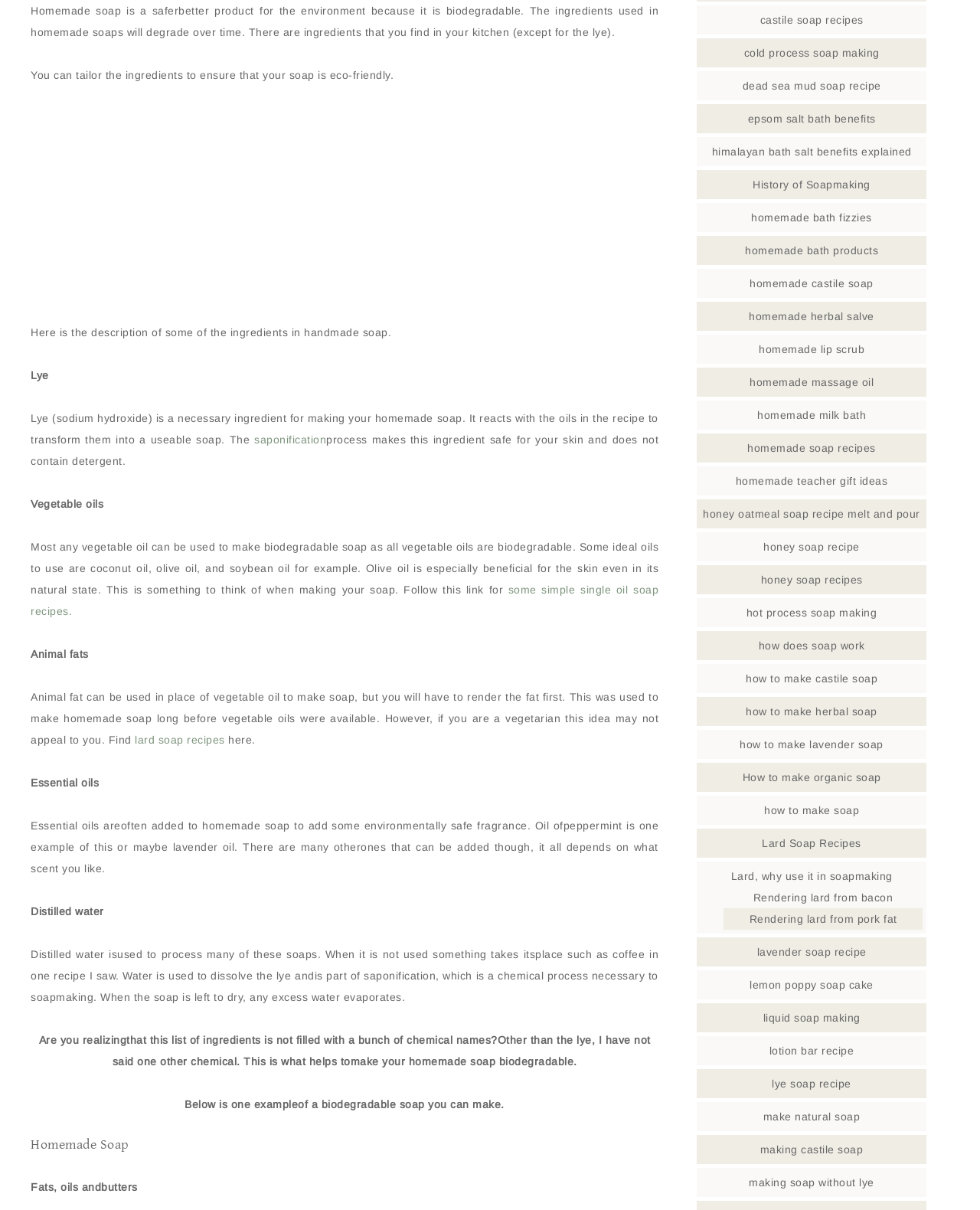Please determine the bounding box coordinates of the element's region to click in order to carry out the following instruction: "Learn about 'how to make soap'". The coordinates should be four float numbers between 0 and 1, i.e., [left, top, right, bottom].

[0.78, 0.664, 0.877, 0.675]